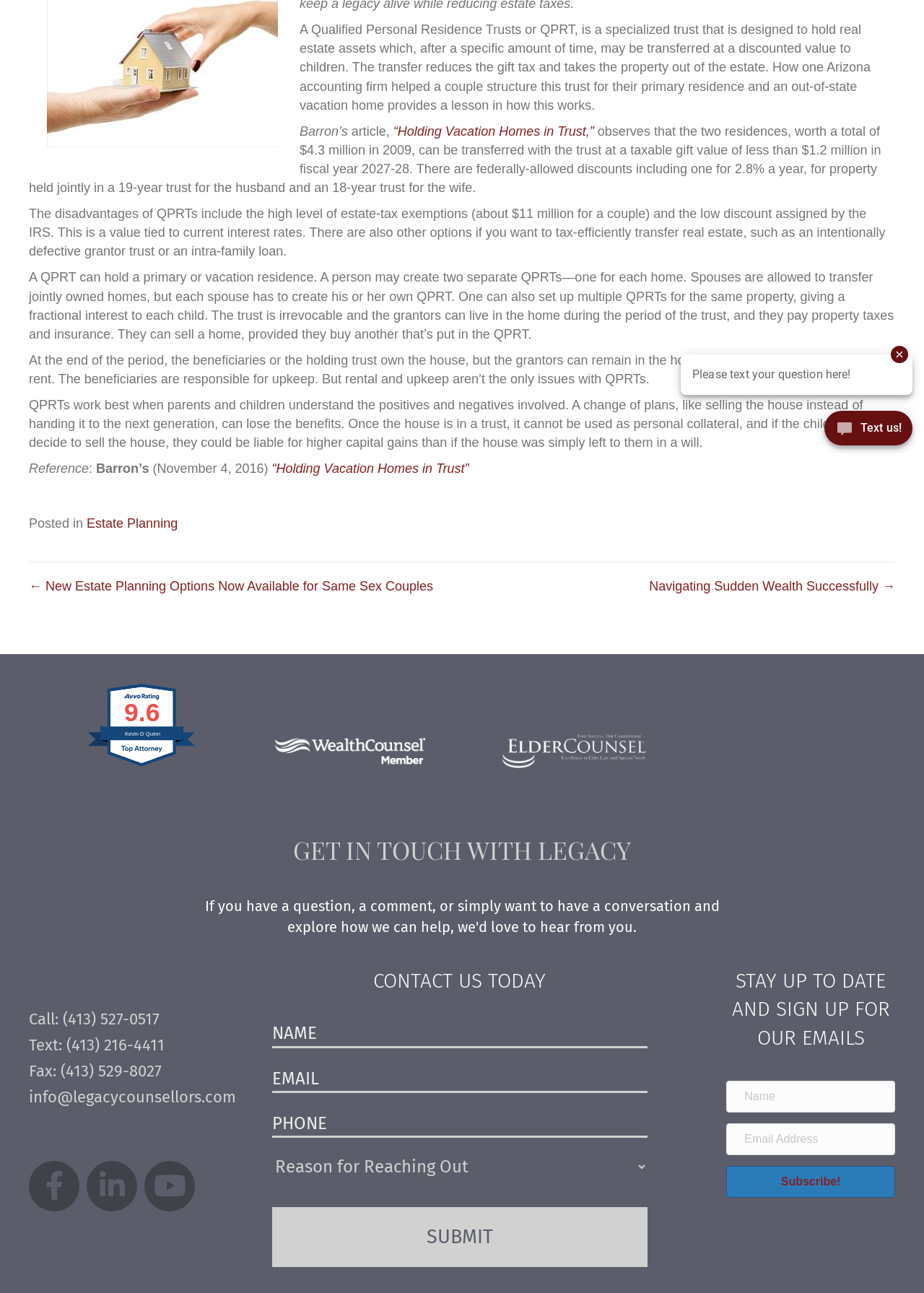Refer to the element description “Holding Vacation Homes in Trust,” and identify the corresponding bounding box in the screenshot. Format the coordinates as (top-left x, top-left y, bottom-right x, bottom-right y) with values in the range of 0 to 1.

[0.426, 0.096, 0.643, 0.107]